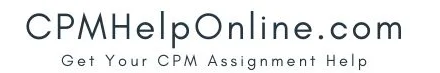What type of mathematics is the website dedicated to?
Examine the webpage screenshot and provide an in-depth answer to the question.

The website's logo and tagline explicitly mention 'College Preparatory Mathematics' (CPM), indicating that the website is dedicated to providing assistance with CPM assignments and concepts.